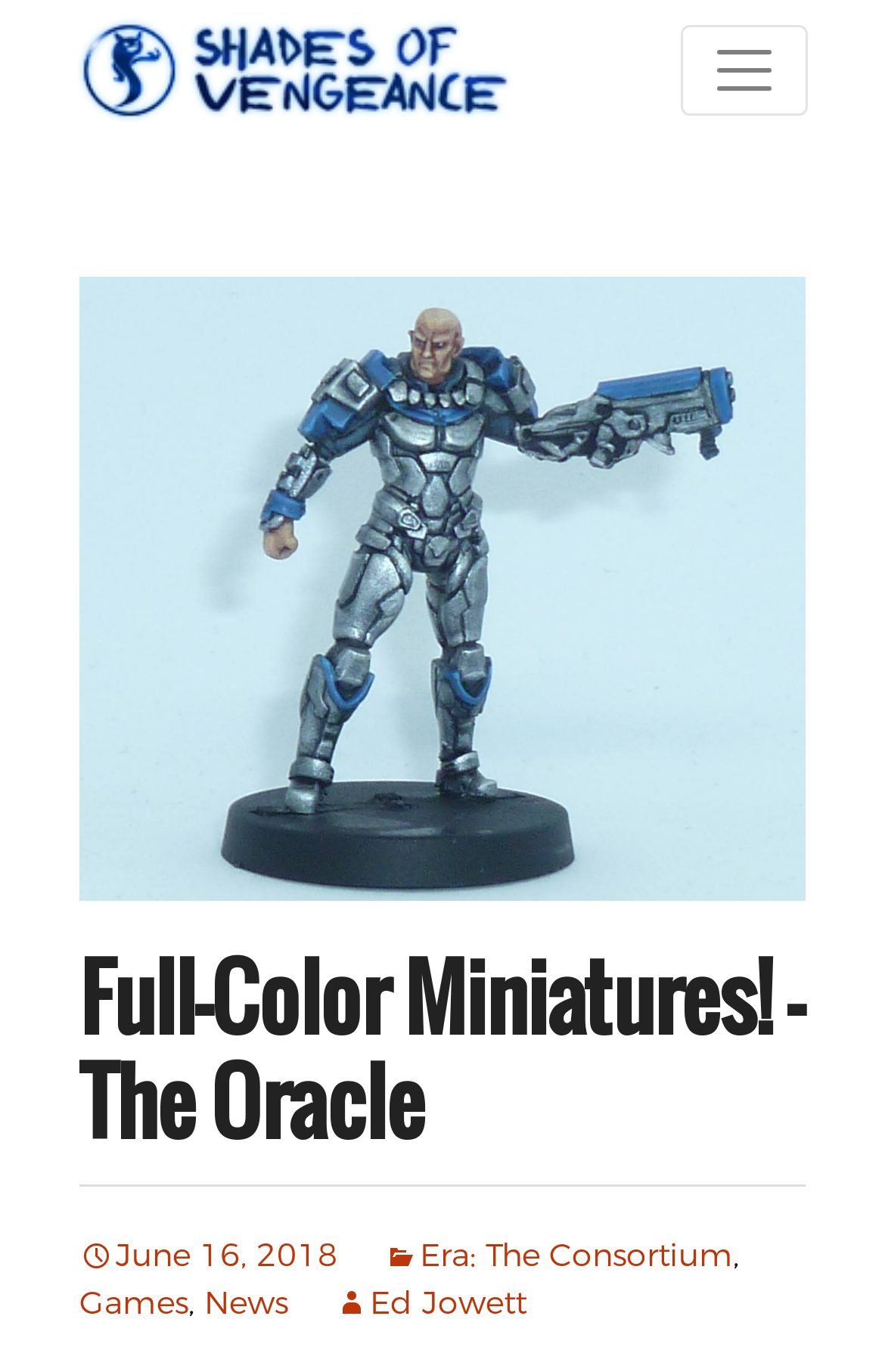What is the date of the latest article?
Offer a detailed and full explanation in response to the question.

I found the date of the latest article by looking at the time element with the text 'June 16, 2018' which is located next to the latest article heading.